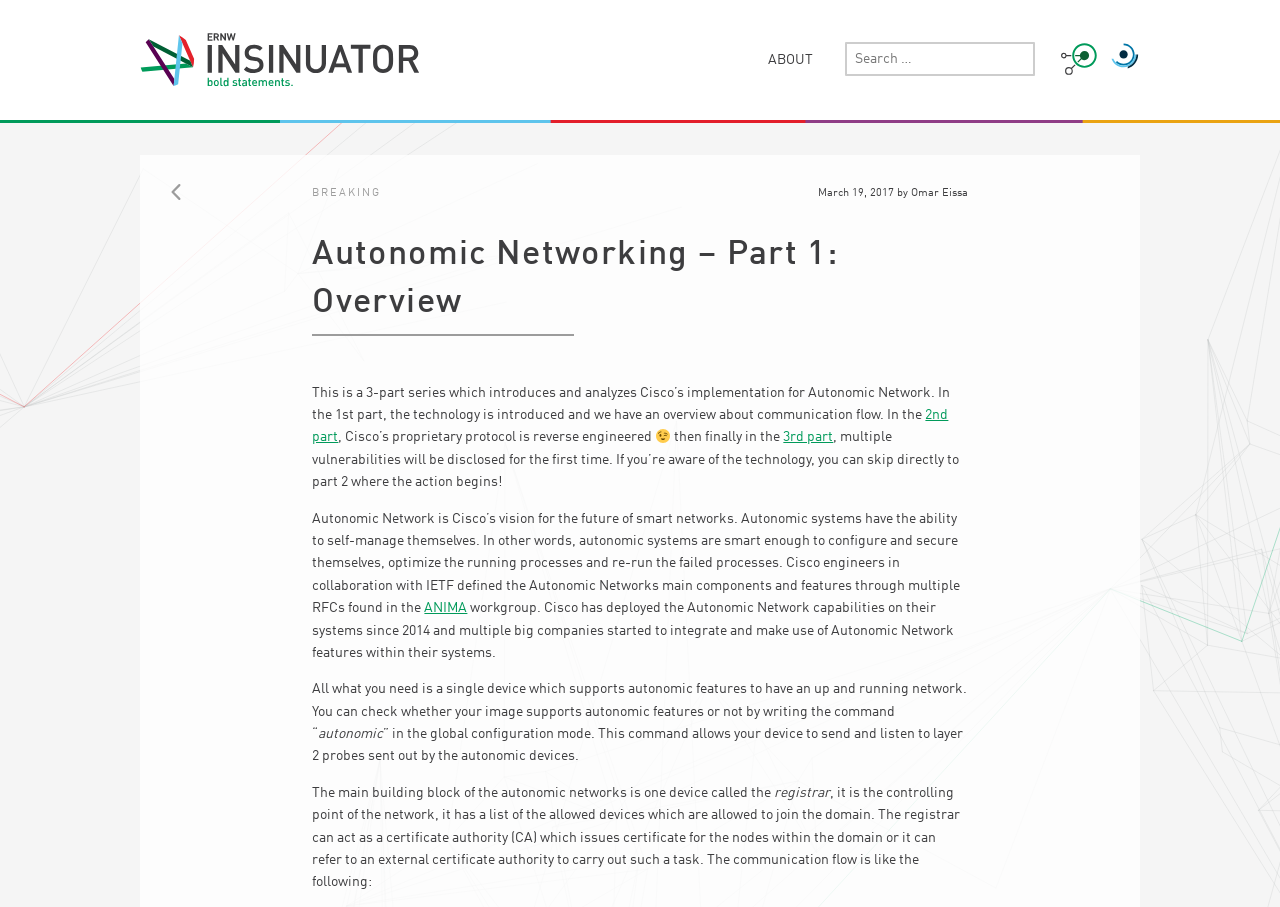Please specify the bounding box coordinates for the clickable region that will help you carry out the instruction: "search for something".

[0.66, 0.046, 0.809, 0.086]